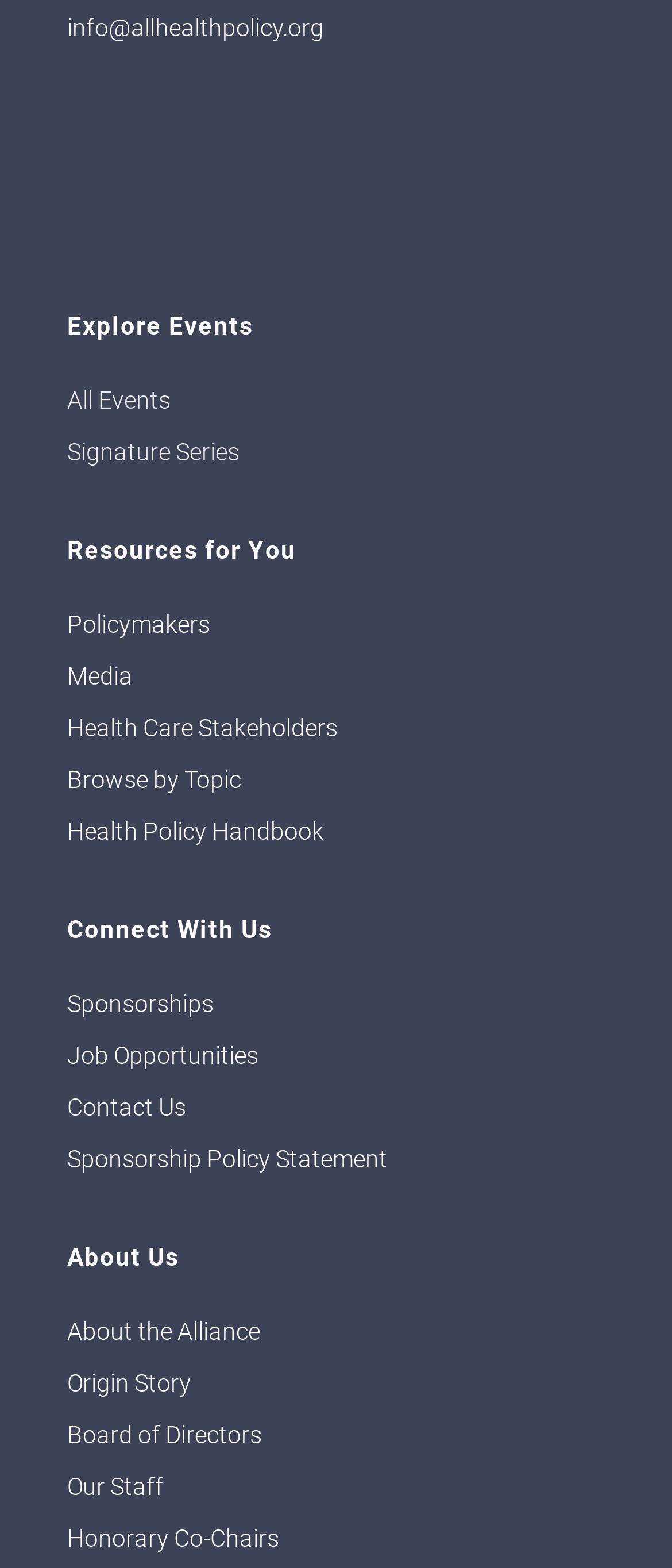Locate the bounding box coordinates of the element's region that should be clicked to carry out the following instruction: "Explore events". The coordinates need to be four float numbers between 0 and 1, i.e., [left, top, right, bottom].

[0.1, 0.194, 0.377, 0.221]